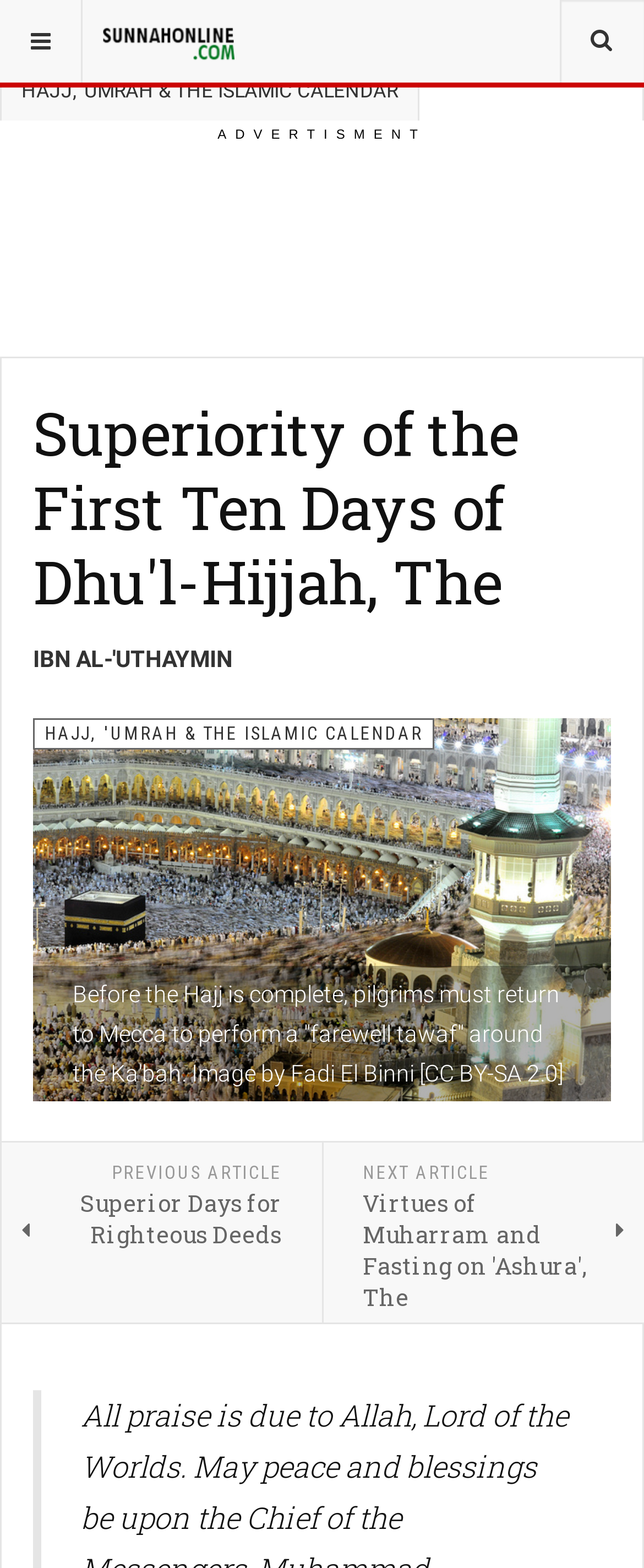Please determine the bounding box of the UI element that matches this description: News. The coordinates should be given as (top-left x, top-left y, bottom-right x, bottom-right y), with all values between 0 and 1.

None